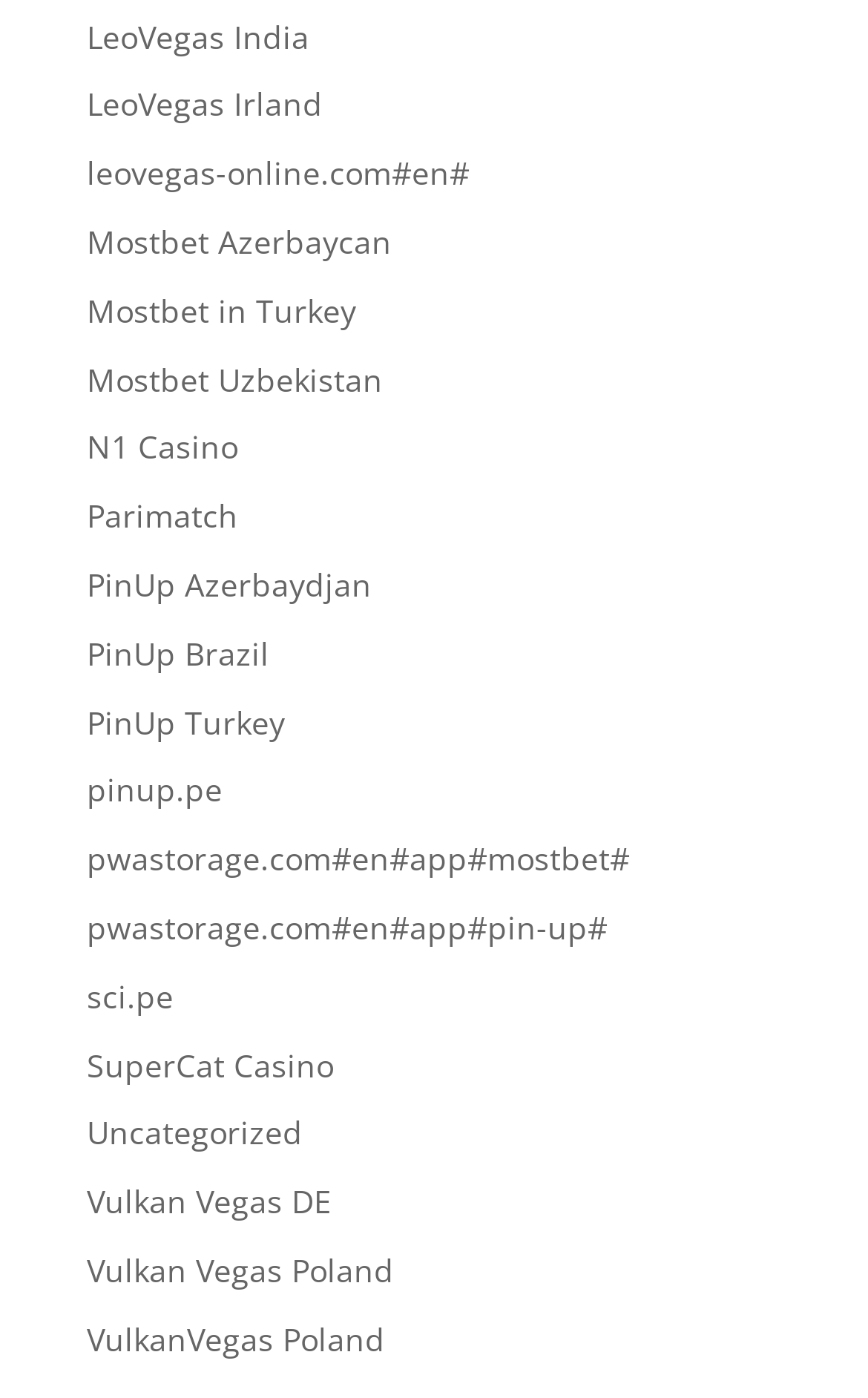What is the country associated with Mostbet?
Please use the image to provide a one-word or short phrase answer.

Azerbaijan